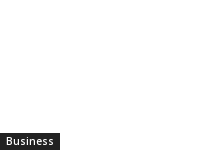Answer the question in one word or a short phrase:
What is the context of the article?

Business